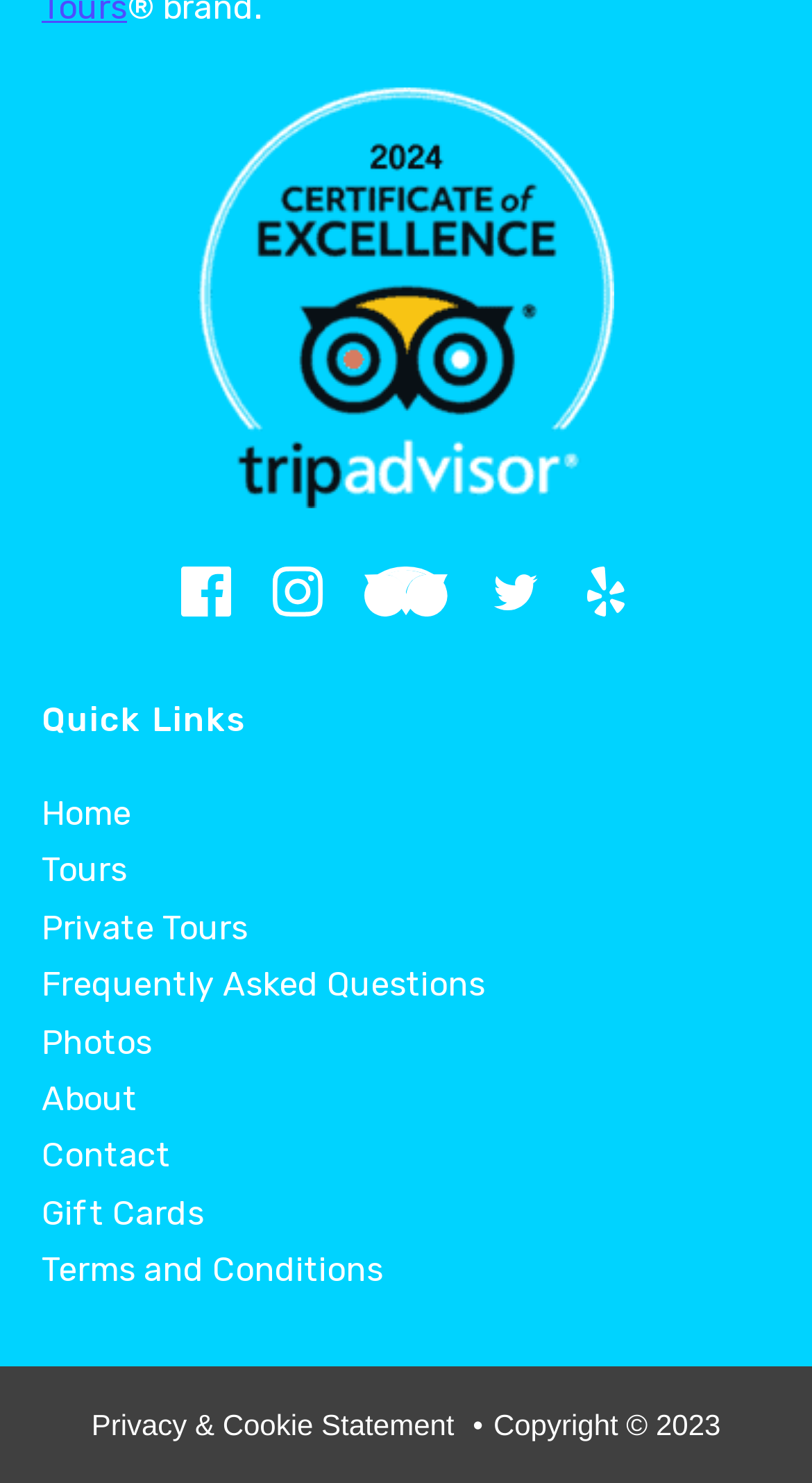Could you indicate the bounding box coordinates of the region to click in order to complete this instruction: "Contact us".

[0.051, 0.766, 0.21, 0.793]